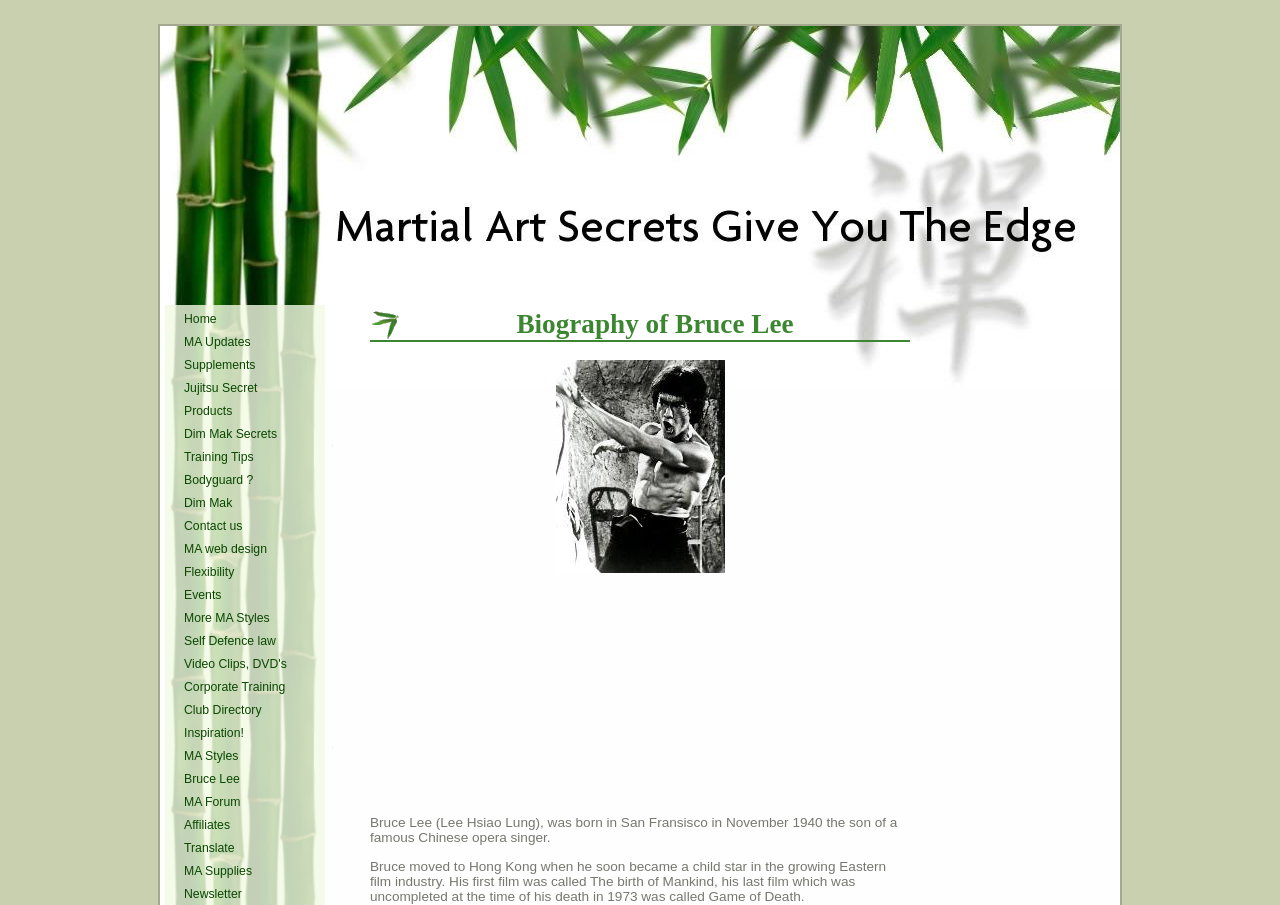From the element description: "Supplements", extract the bounding box coordinates of the UI element. The coordinates should be expressed as four float numbers between 0 and 1, in the order [left, top, right, bottom].

[0.141, 0.392, 0.246, 0.414]